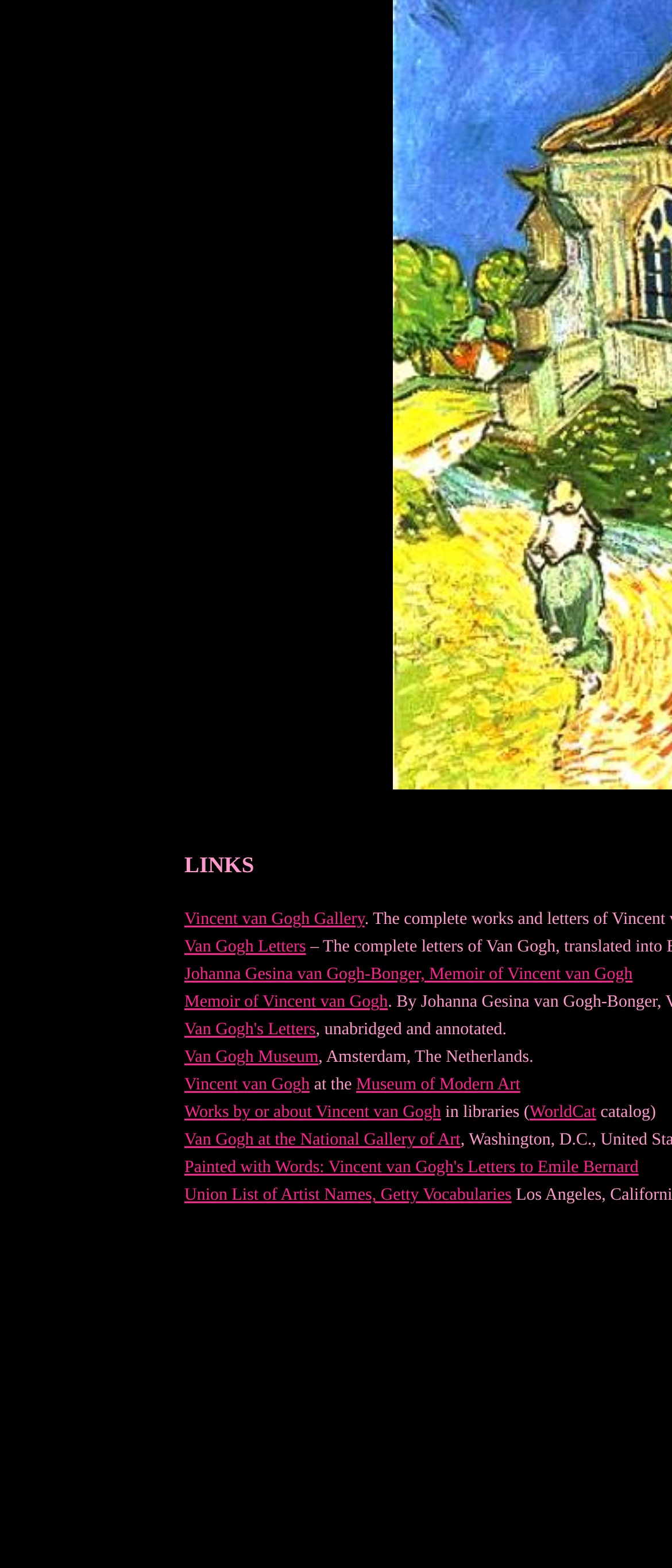Find and indicate the bounding box coordinates of the region you should select to follow the given instruction: "Visit Vincent van Gogh Gallery".

[0.274, 0.58, 0.542, 0.593]